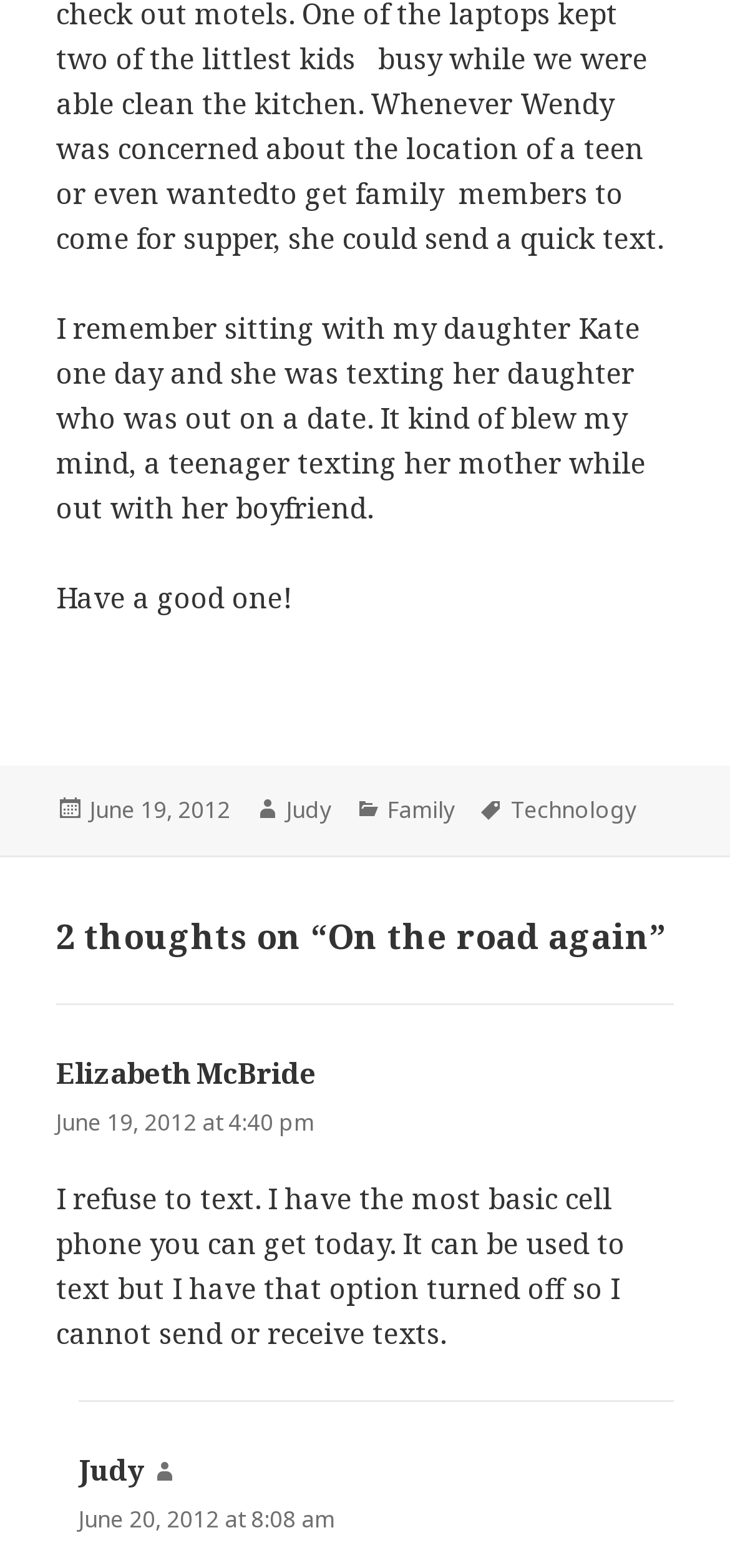What is the category of this article?
Using the information from the image, provide a comprehensive answer to the question.

I looked at the footer section of the article and found the 'Categories' label, which is followed by a link to the category 'Family'. This suggests that the article belongs to the 'Family' category.